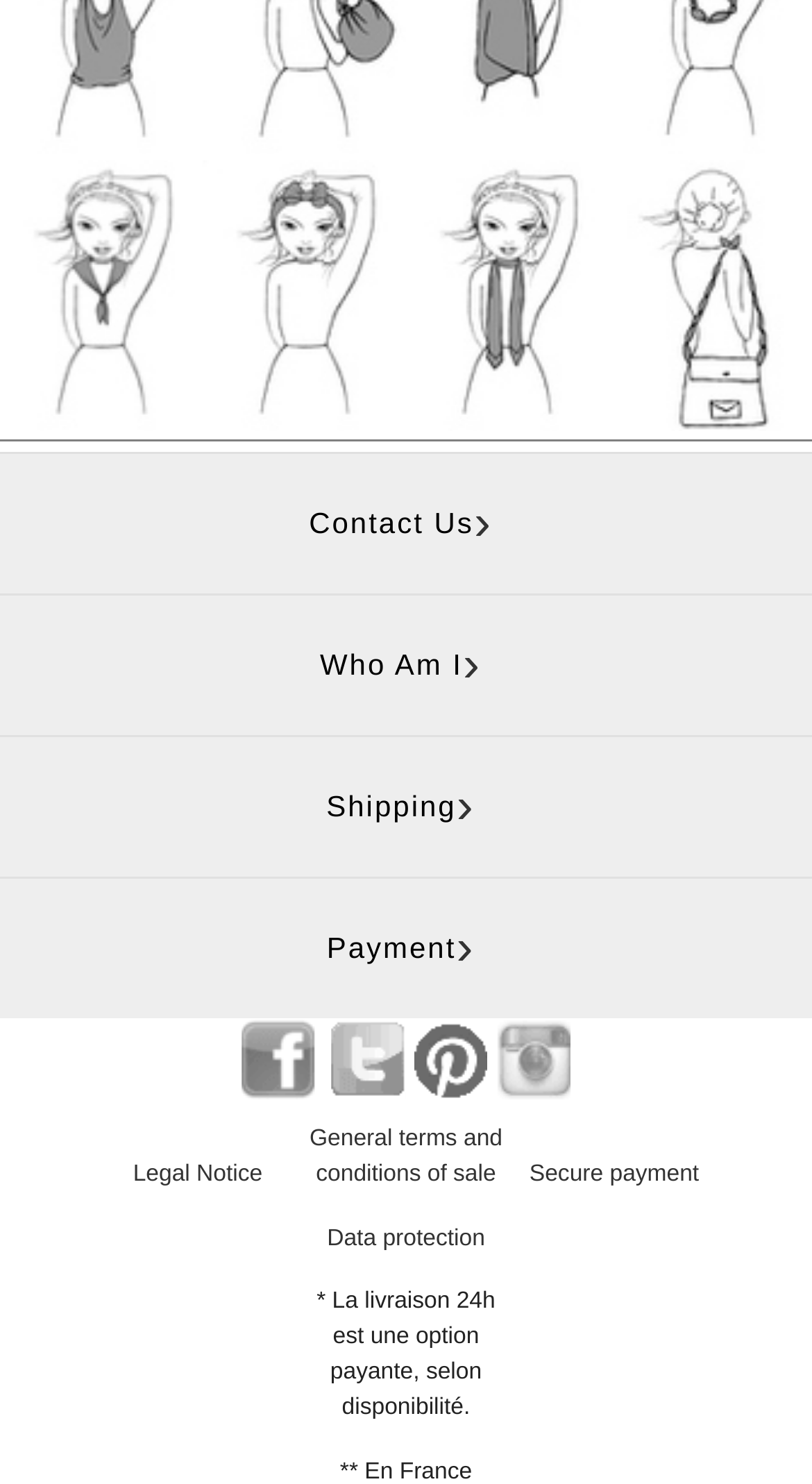Locate the bounding box of the UI element defined by this description: "title="PrincesseFoulard.com sur Instagram"". The coordinates should be given as four float numbers between 0 and 1, formatted as [left, top, right, bottom].

[0.612, 0.686, 0.702, 0.741]